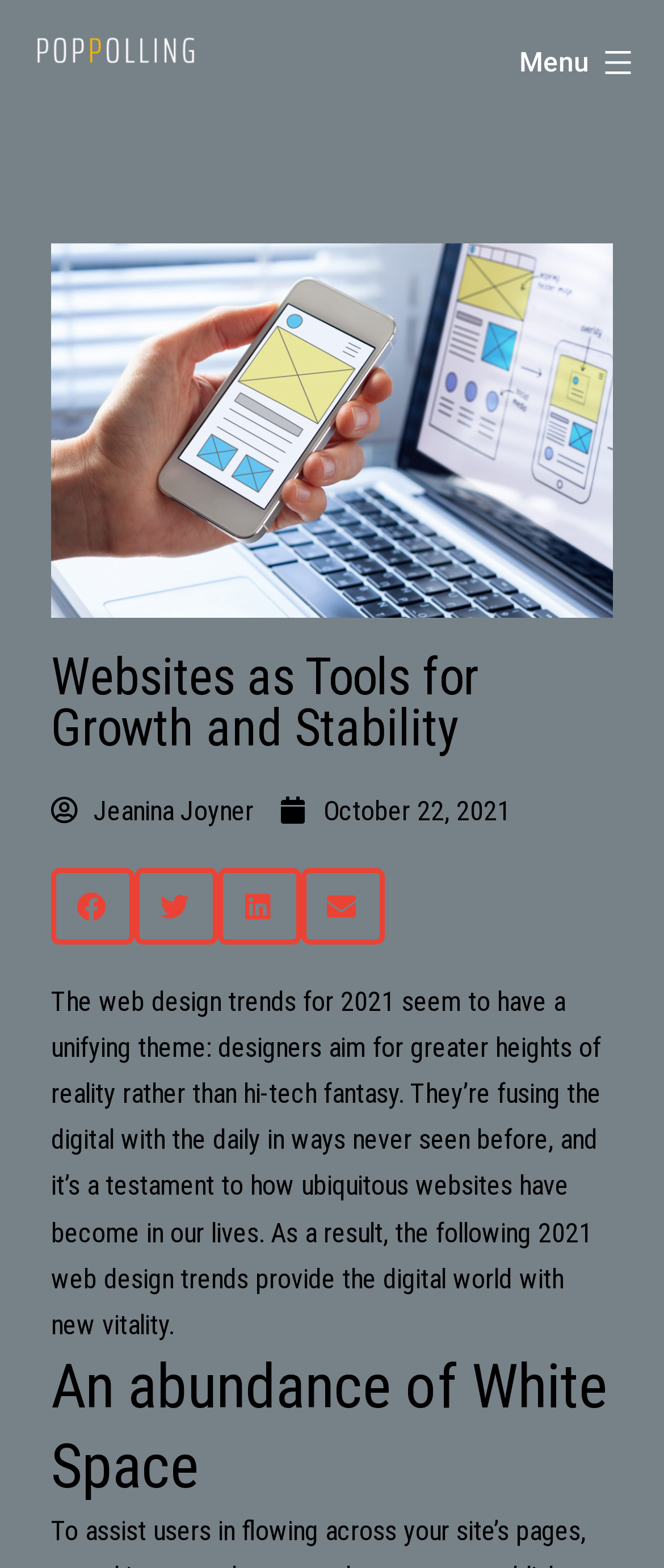Identify the bounding box coordinates of the clickable section necessary to follow the following instruction: "Open the menu". The coordinates should be presented as four float numbers from 0 to 1, i.e., [left, top, right, bottom].

[0.744, 0.016, 1.0, 0.064]